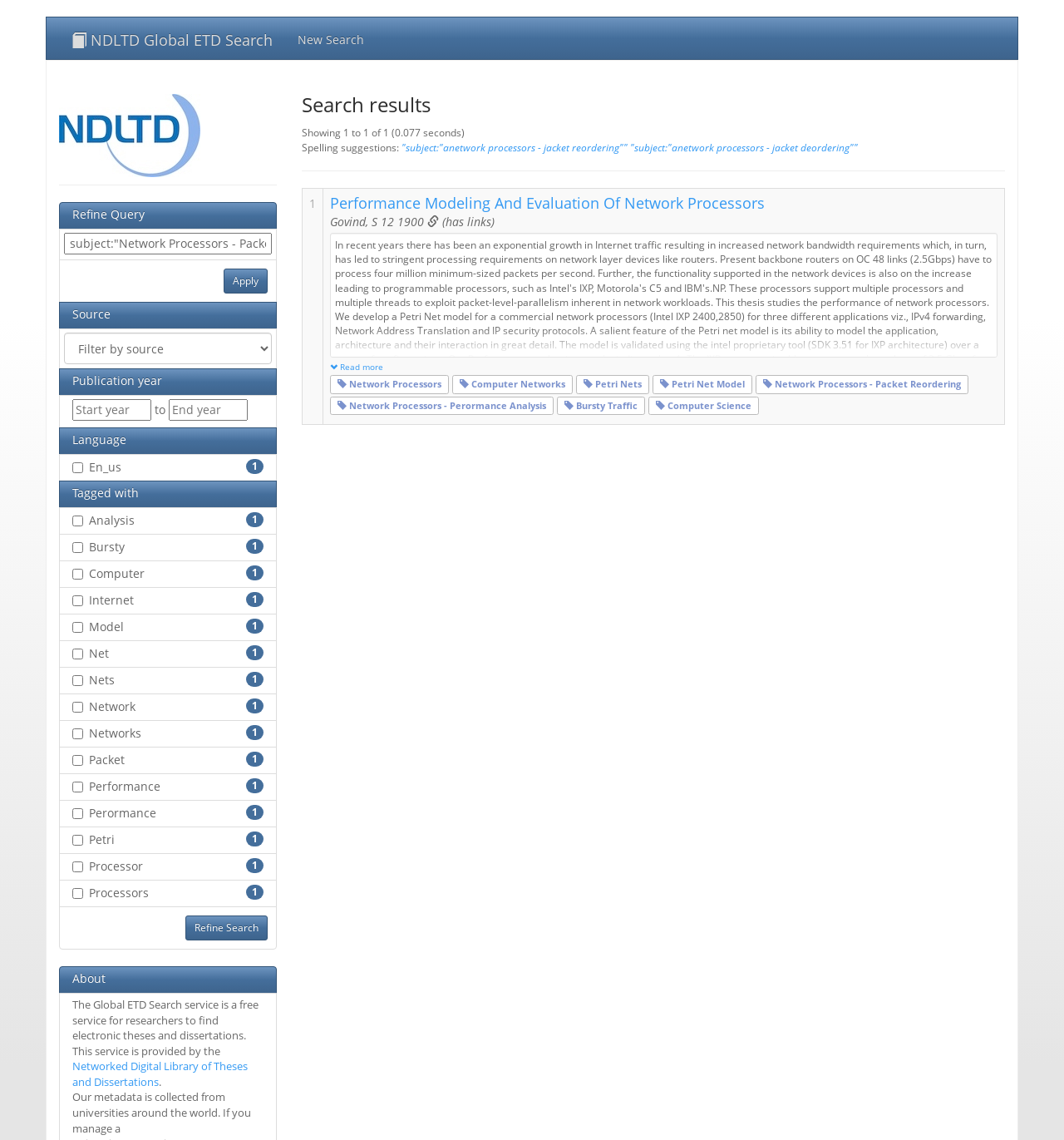Identify the bounding box for the UI element described as: "Petri Net Model". Ensure the coordinates are four float numbers between 0 and 1, formatted as [left, top, right, bottom].

[0.62, 0.332, 0.7, 0.342]